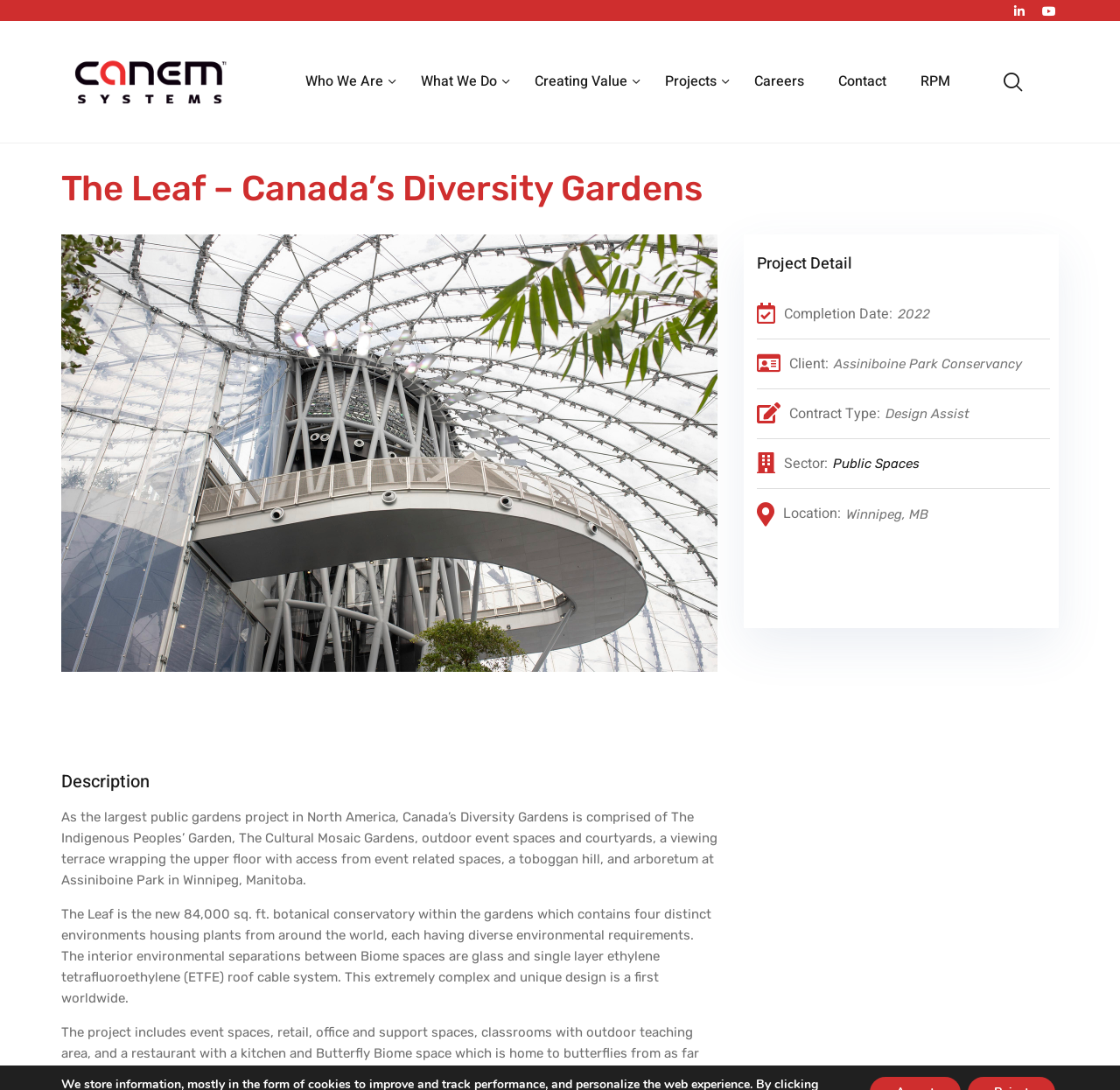Pinpoint the bounding box coordinates of the area that must be clicked to complete this instruction: "Click the Who We Are link".

[0.273, 0.039, 0.357, 0.111]